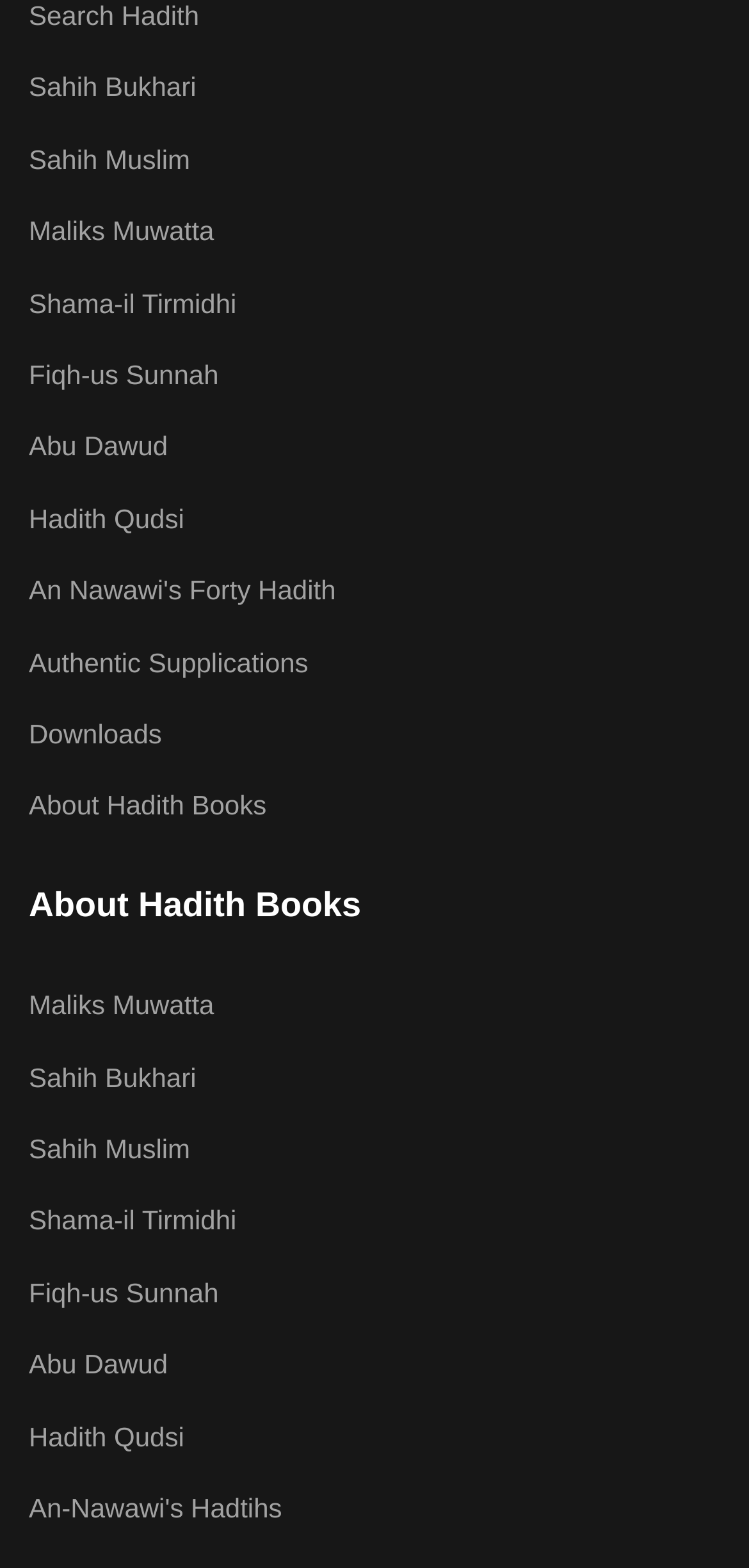How many hadith books are listed?
Answer with a single word or phrase, using the screenshot for reference.

9